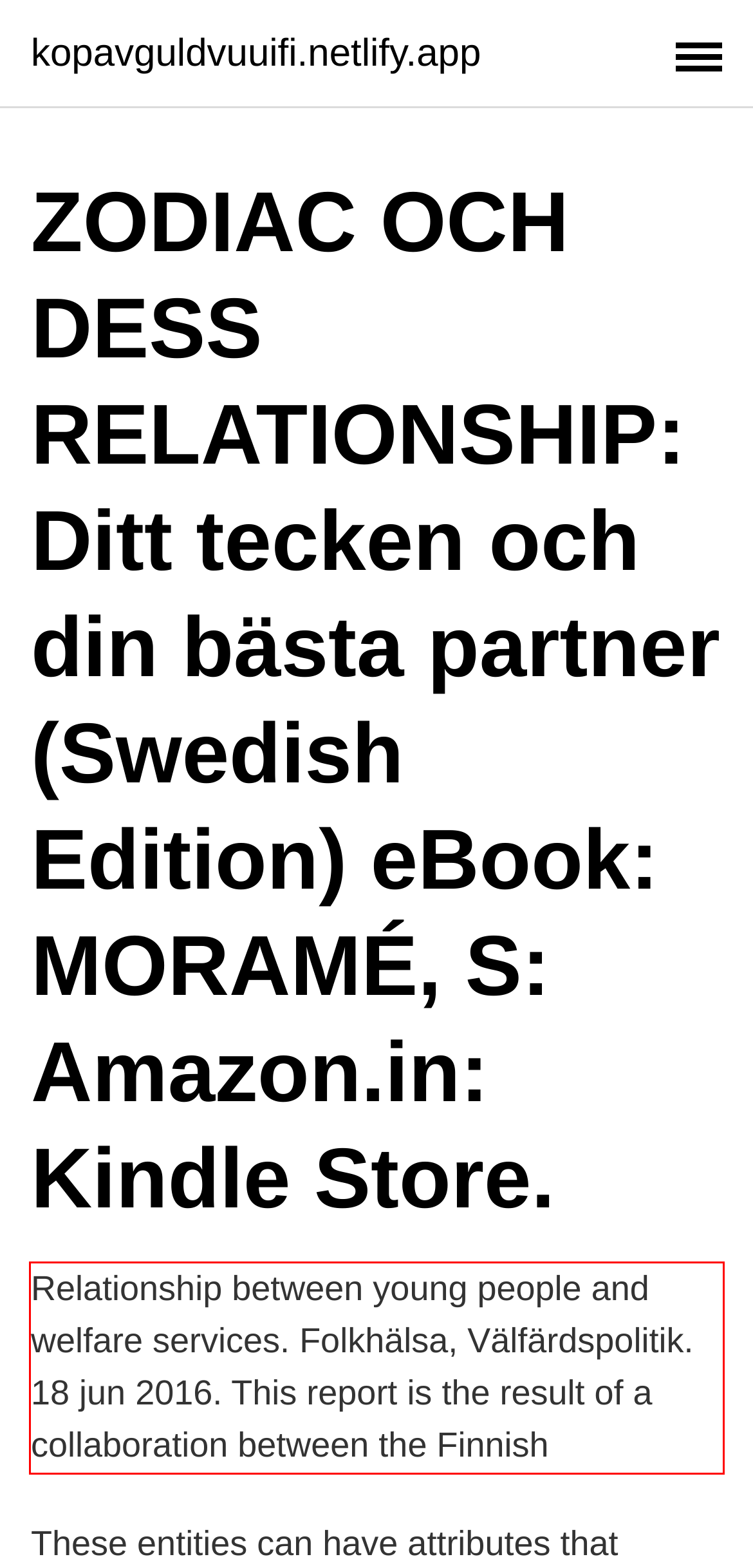Analyze the red bounding box in the provided webpage screenshot and generate the text content contained within.

Relationship between young people and welfare services. Folkhälsa, Välfärdspolitik. 18 jun 2016. This report is the result of a collaboration between the Finnish